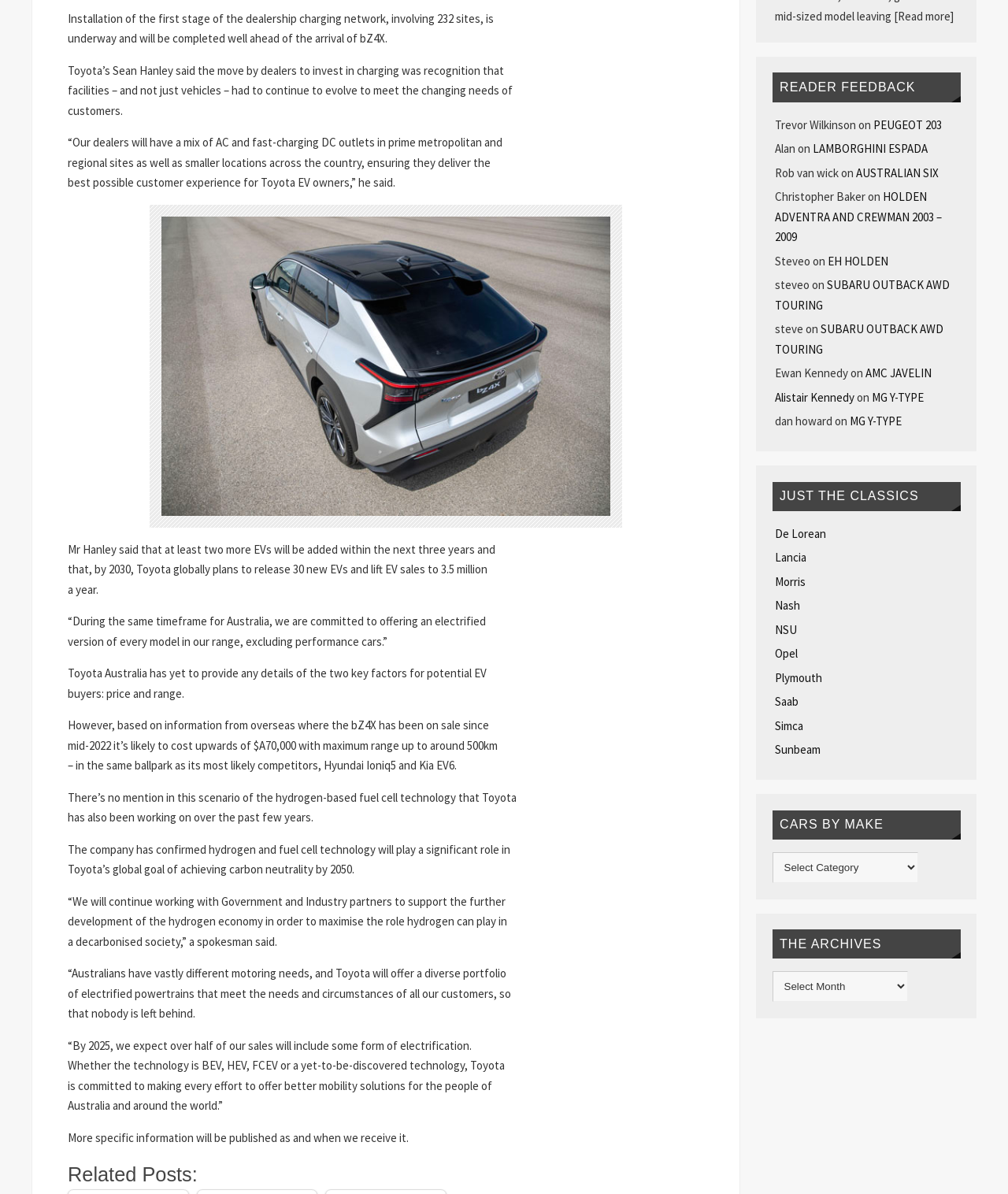Please find the bounding box coordinates of the element that must be clicked to perform the given instruction: "Choose an option from 'The Archives'". The coordinates should be four float numbers from 0 to 1, i.e., [left, top, right, bottom].

[0.766, 0.813, 0.9, 0.839]